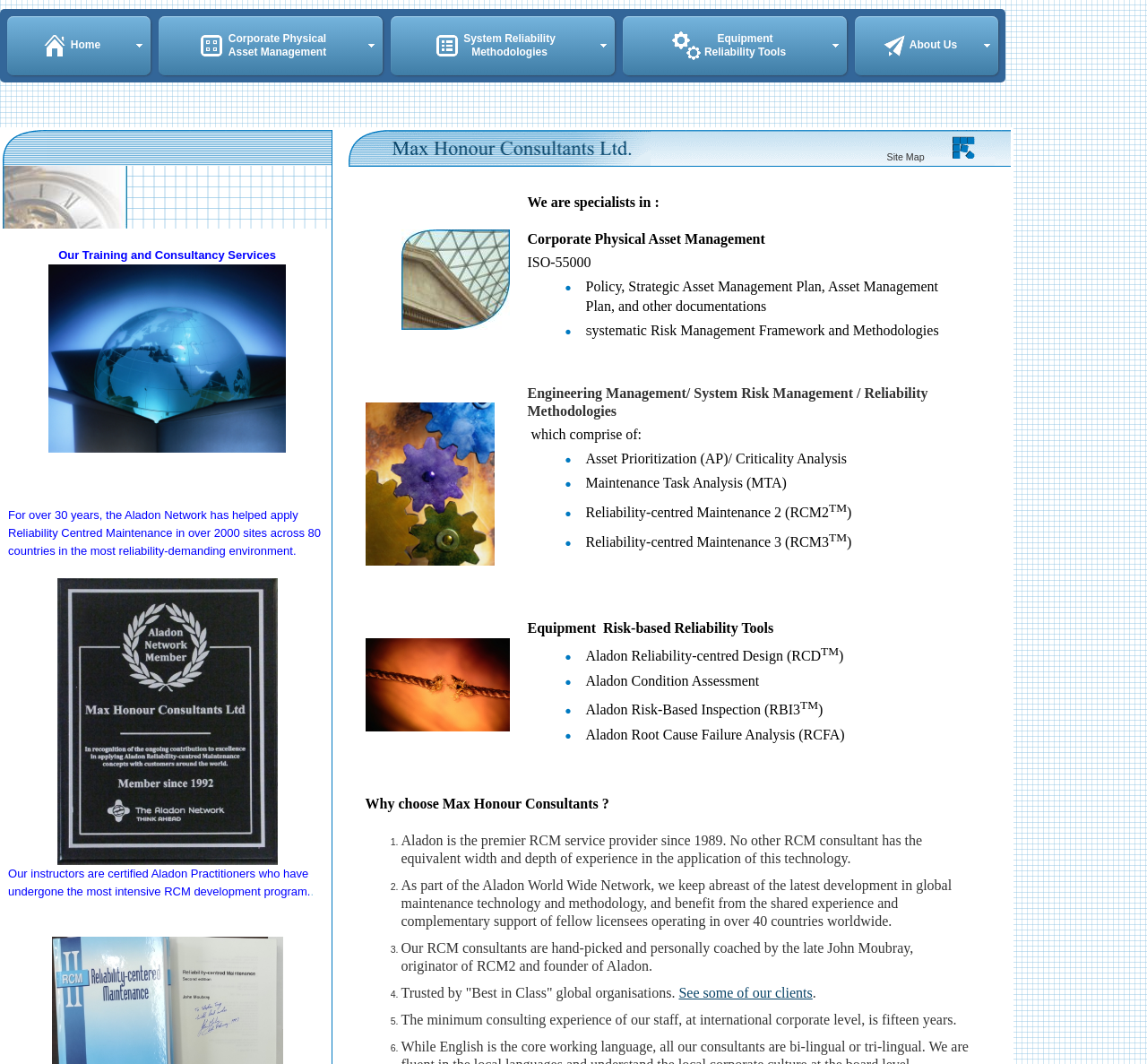What is the company's specialty?
Based on the image, provide a one-word or brief-phrase response.

Asset Management